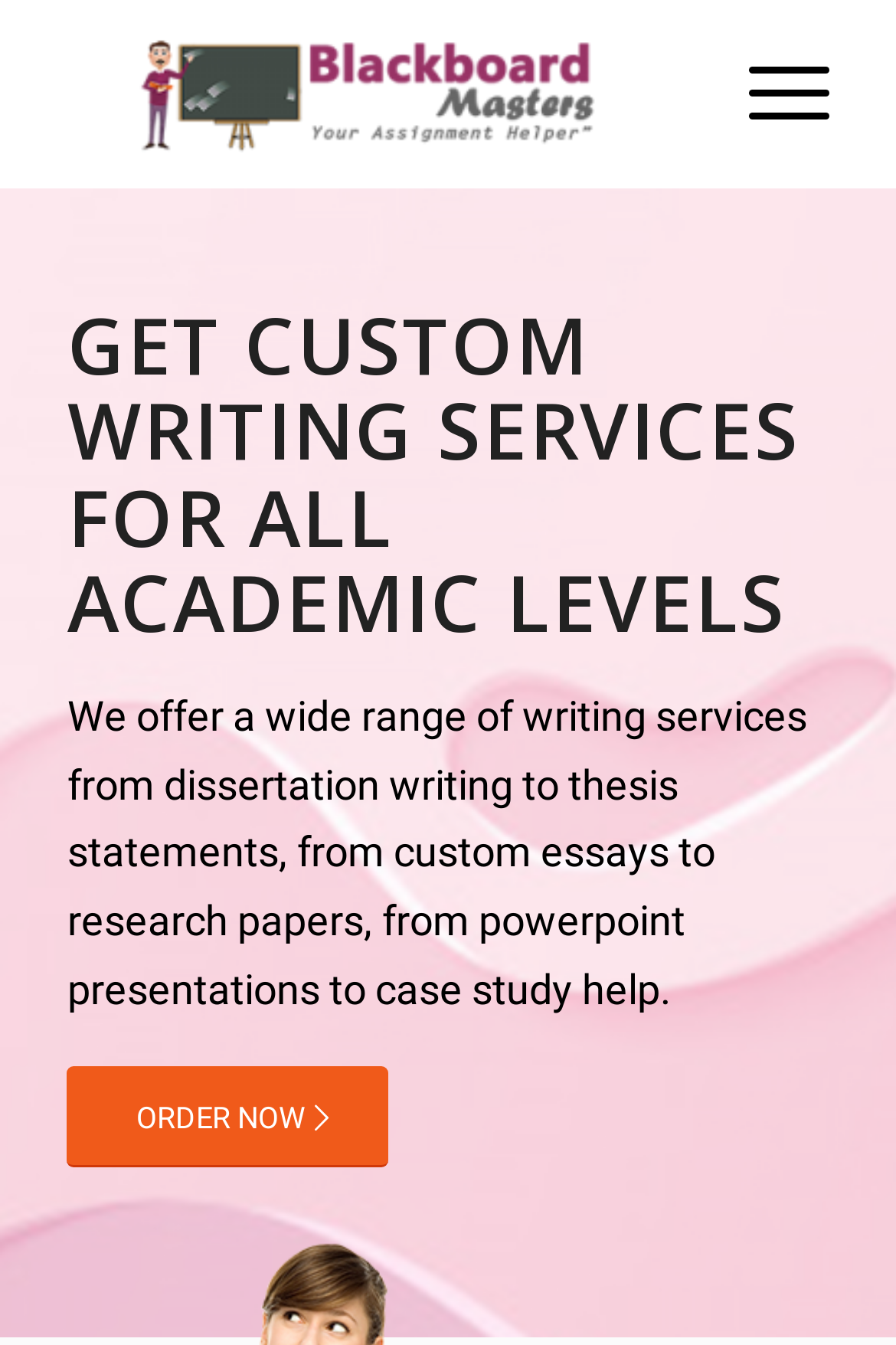What is the main topic of the webpage?
Could you answer the question with a detailed and thorough explanation?

The webpage mentions 'CUSTOM WRITING SERVICES FOR ALL ACADEMIC LEVELS' and lists various types of writing services related to academics. This suggests that the main topic of the webpage is academic writing services.